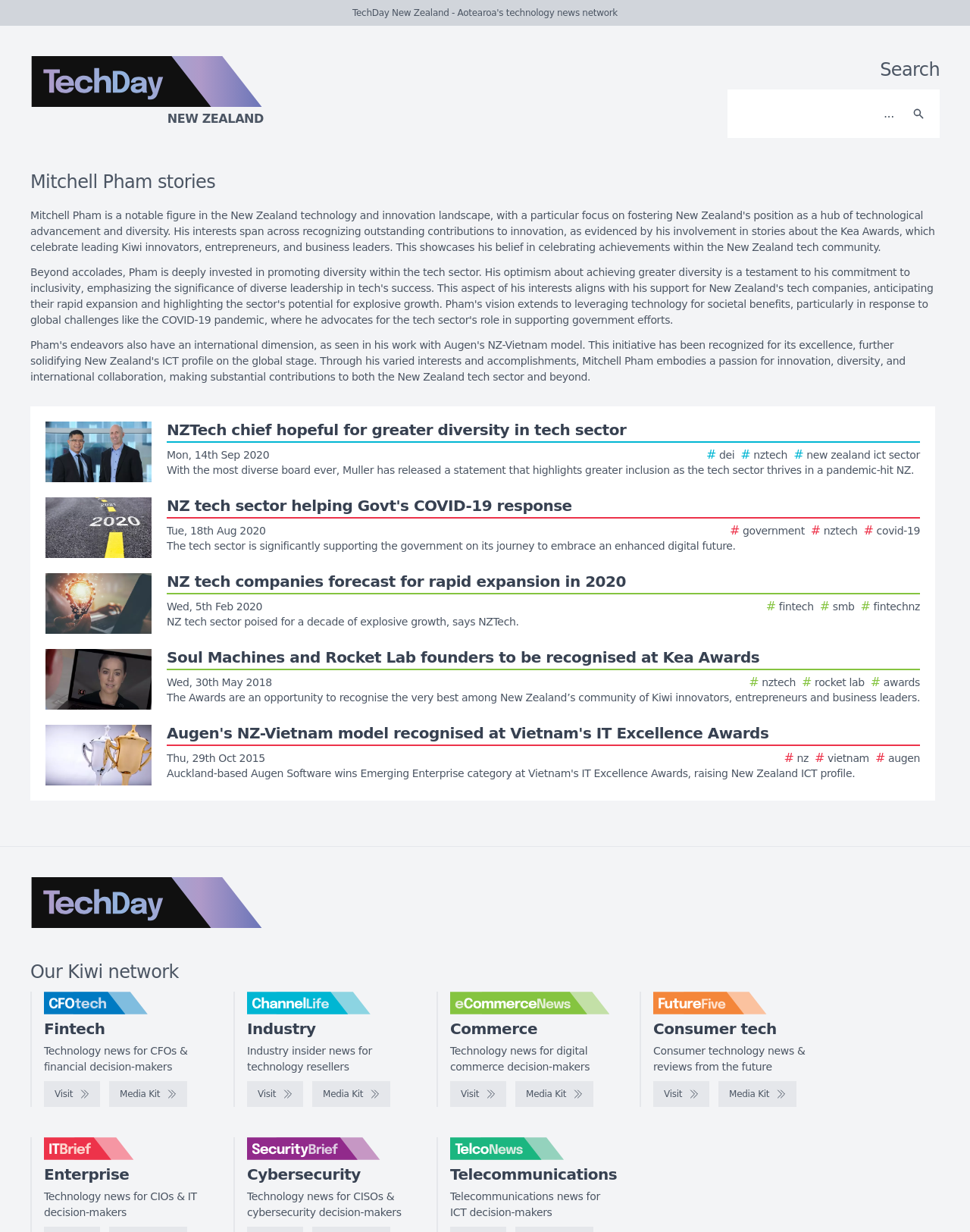How many story links are on the webpage?
Use the screenshot to answer the question with a single word or phrase.

5